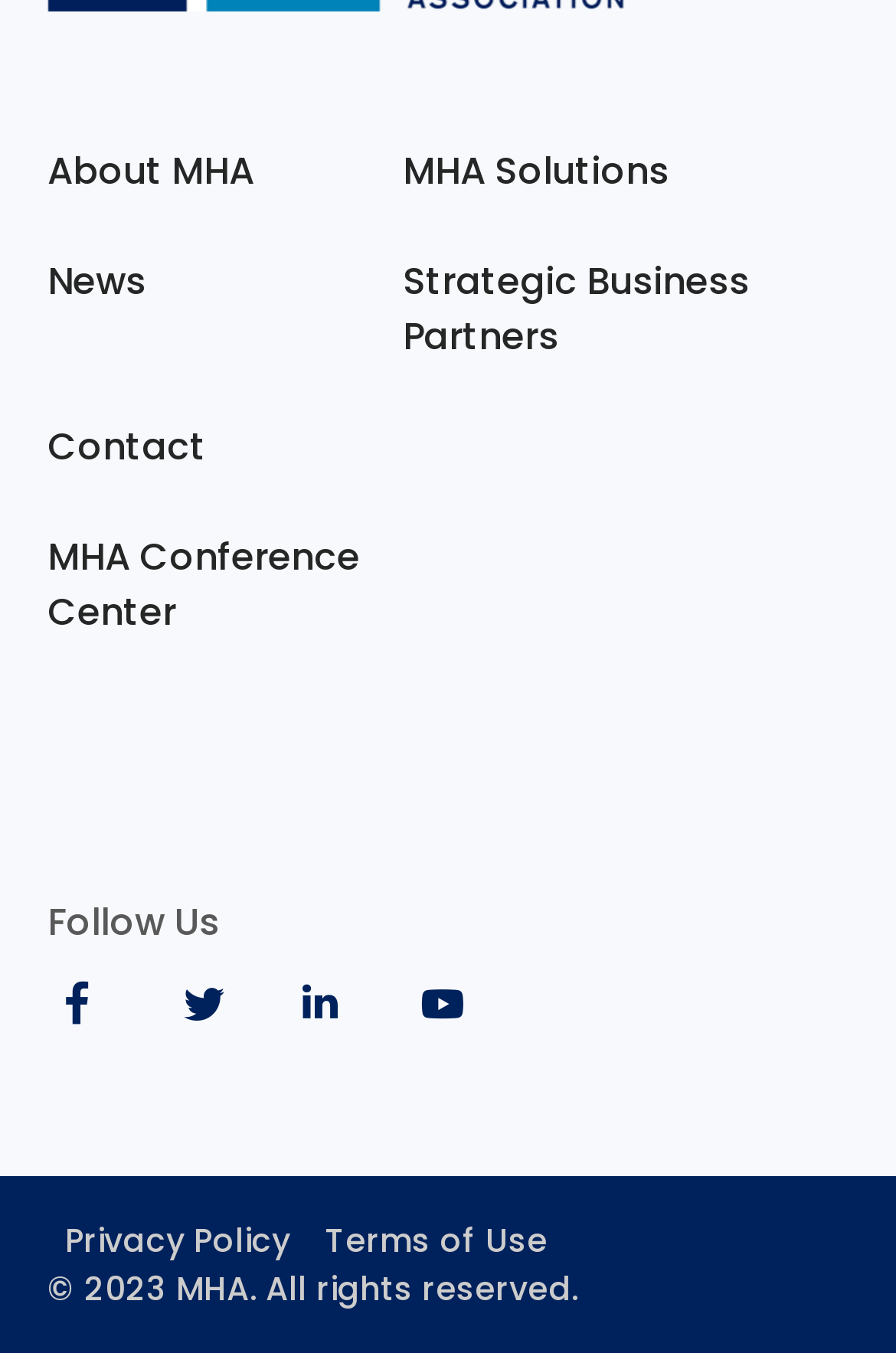What is the first link on the webpage?
Refer to the image and answer the question using a single word or phrase.

About MHA